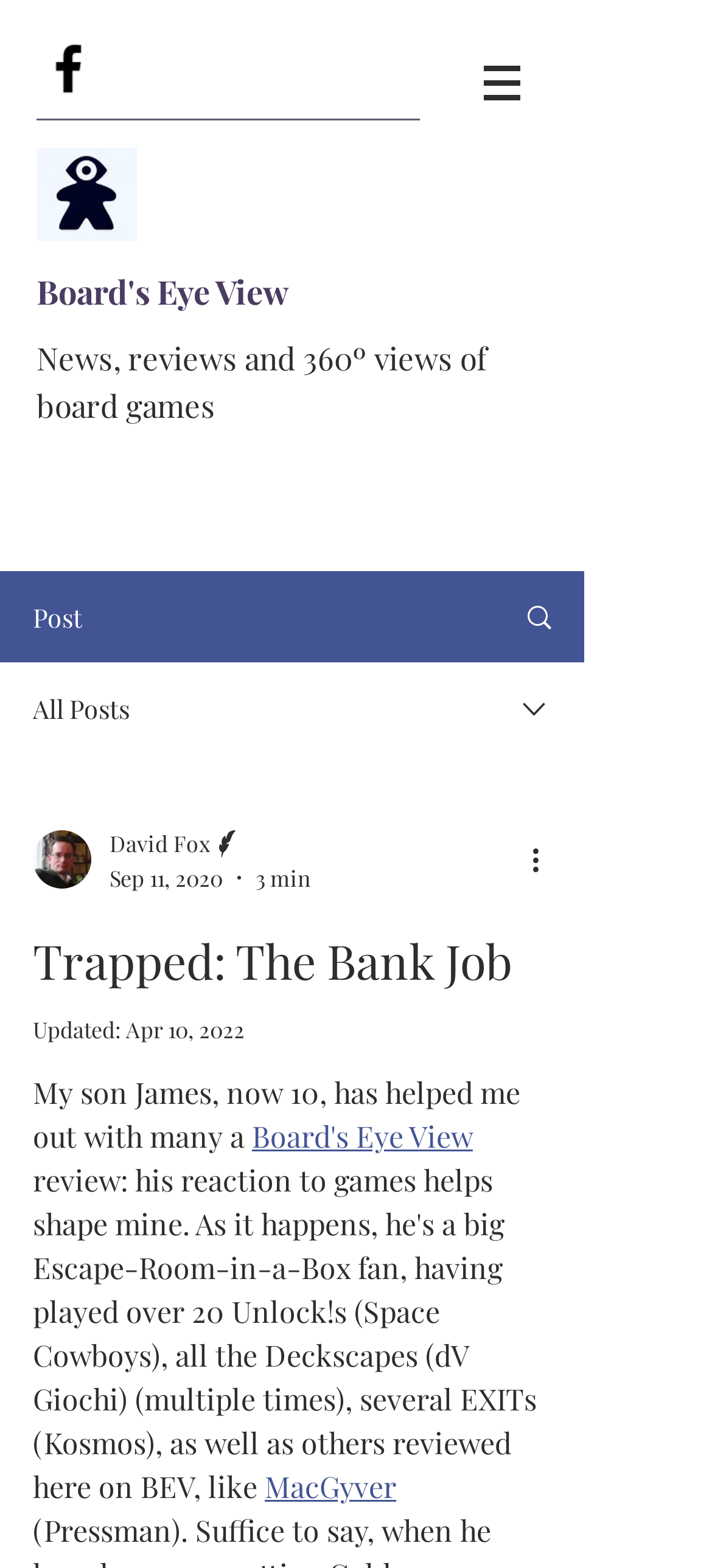Locate the bounding box coordinates of the segment that needs to be clicked to meet this instruction: "Read the post".

[0.046, 0.382, 0.115, 0.404]